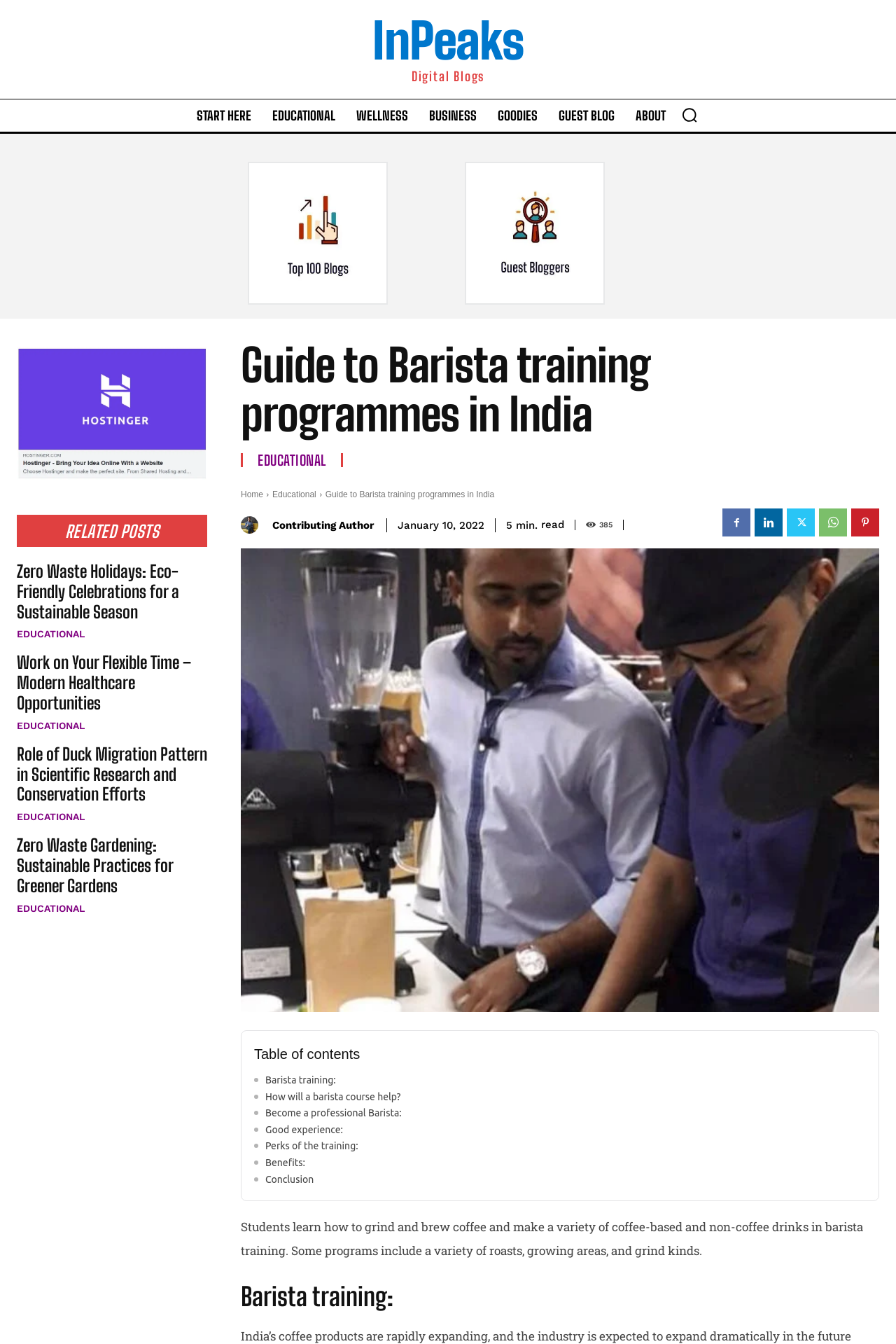How many links are there in the 'RELATED POSTS' section?
Based on the visual, give a brief answer using one word or a short phrase.

4